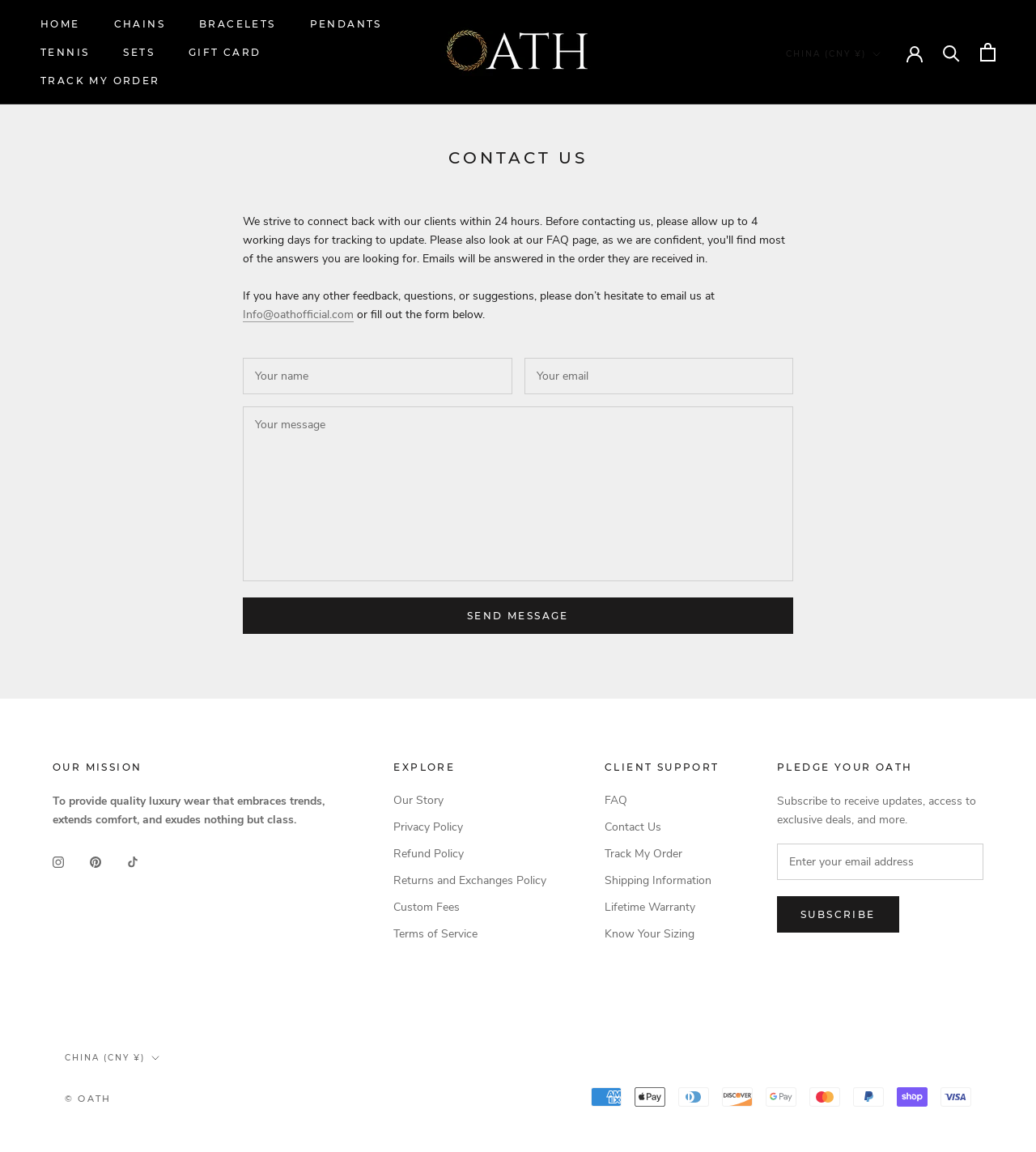Identify the bounding box coordinates of the clickable region necessary to fulfill the following instruction: "Click on the 'SEND MESSAGE' button". The bounding box coordinates should be four float numbers between 0 and 1, i.e., [left, top, right, bottom].

[0.234, 0.519, 0.766, 0.55]